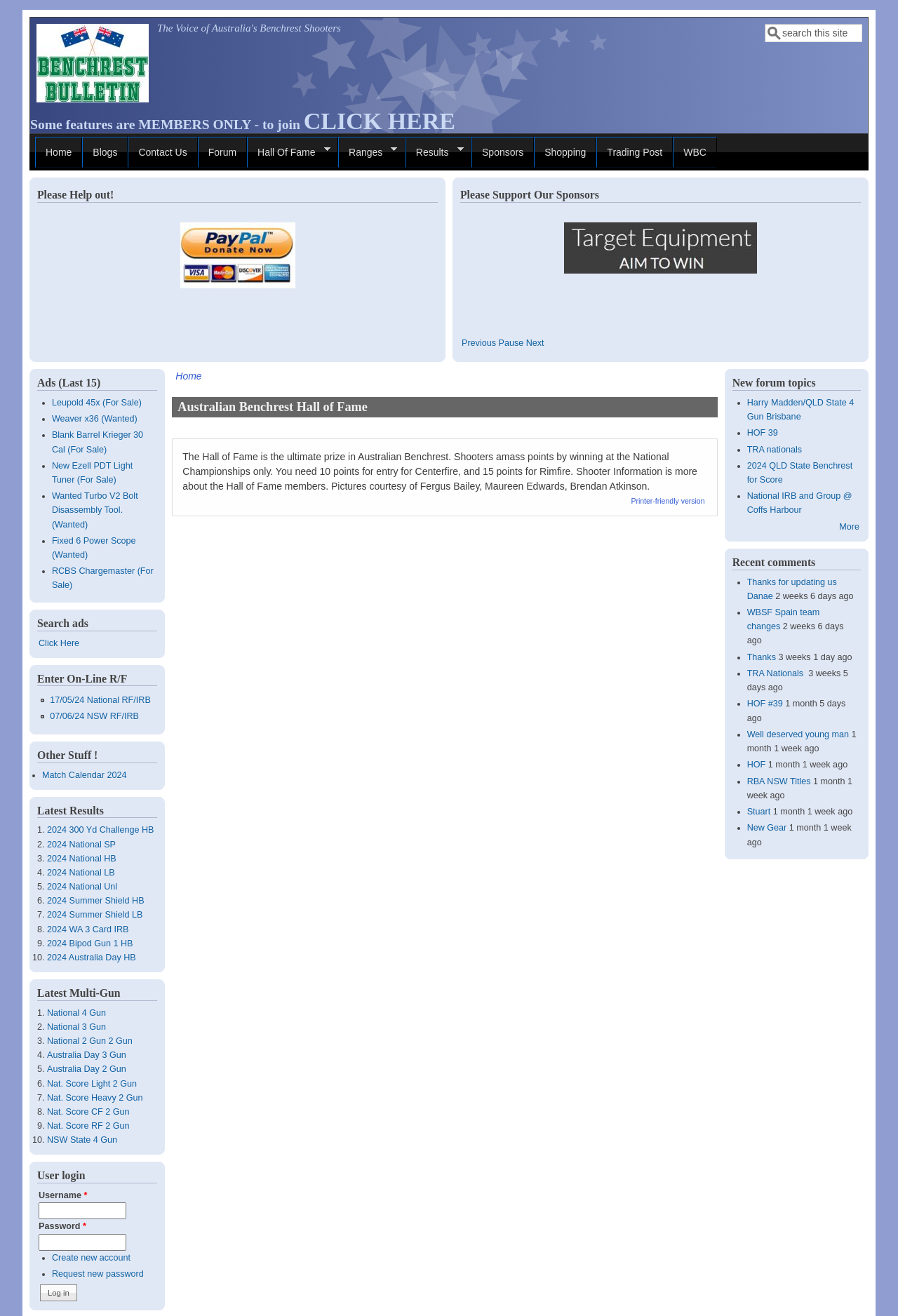How many points are needed for entry for Centerfire?
By examining the image, provide a one-word or phrase answer.

10 points